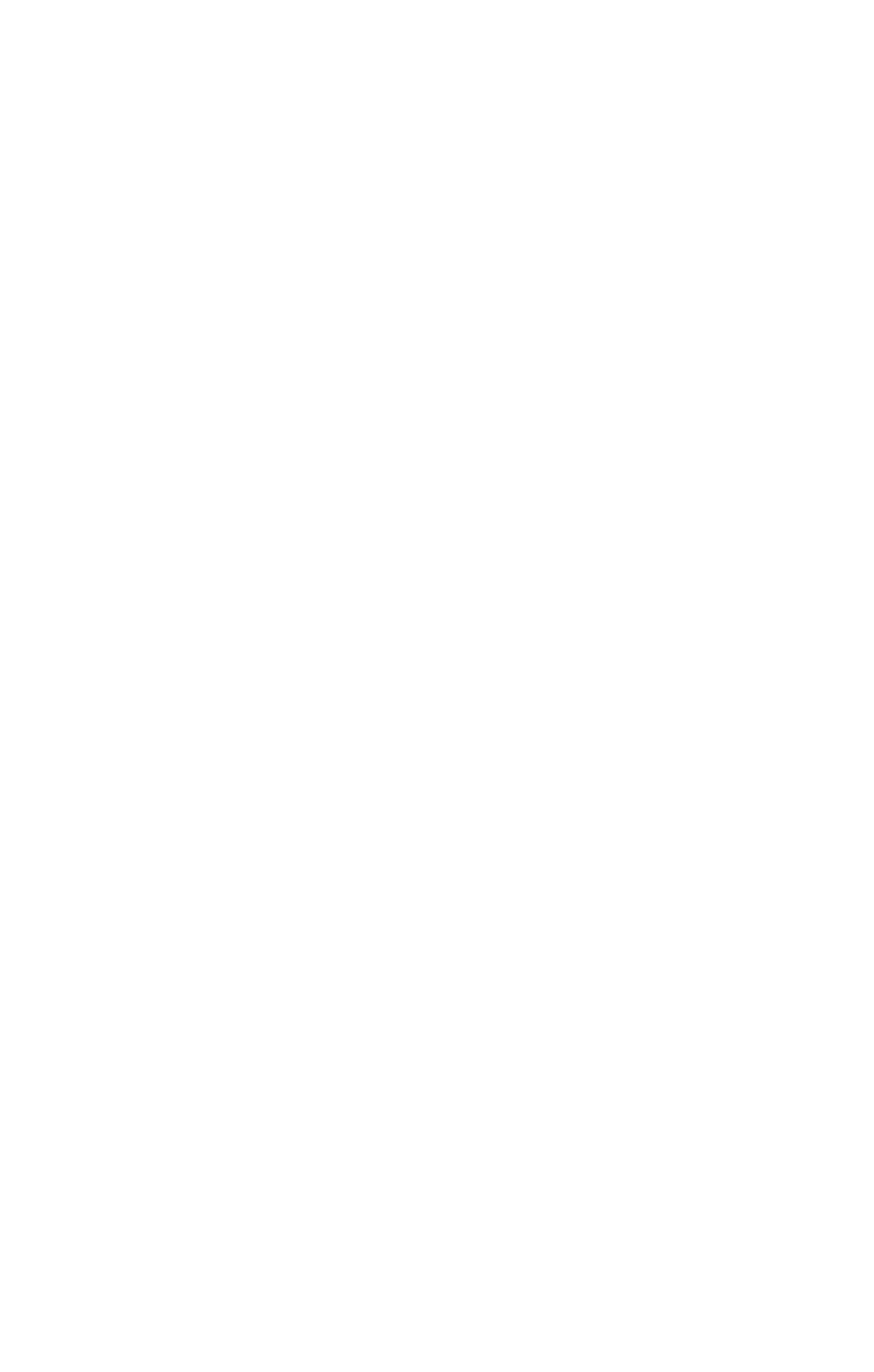How many links are related to fire alarms?
Answer the question with a single word or phrase, referring to the image.

2